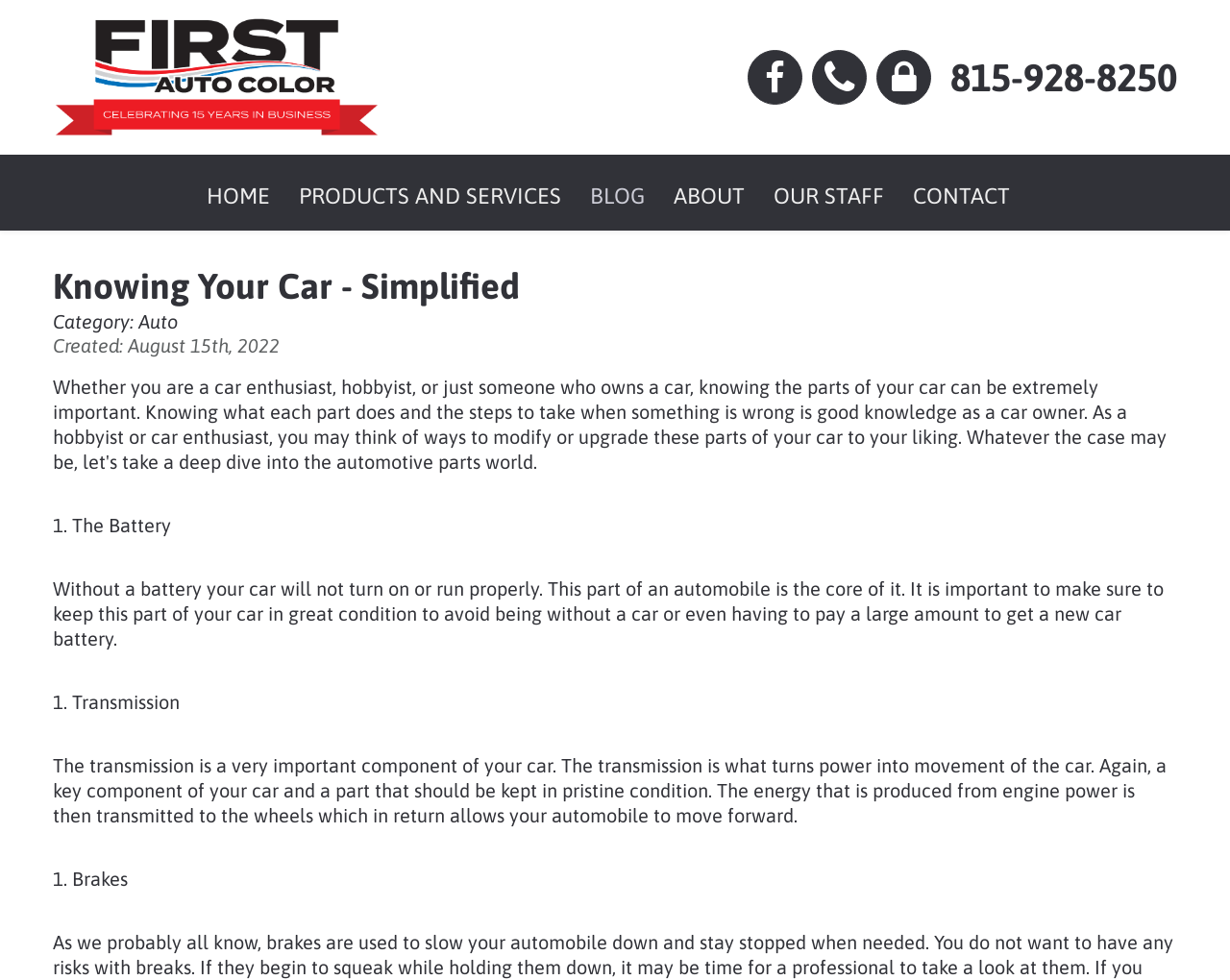What is the purpose of the brakes in a car?
Could you answer the question in a detailed manner, providing as much information as possible?

I examined the static text associated with the list marker 'Brakes', but it does not explicitly state the purpose of the brakes in a car. However, it is implied that the brakes are an important component of a car, and their condition should be maintained.